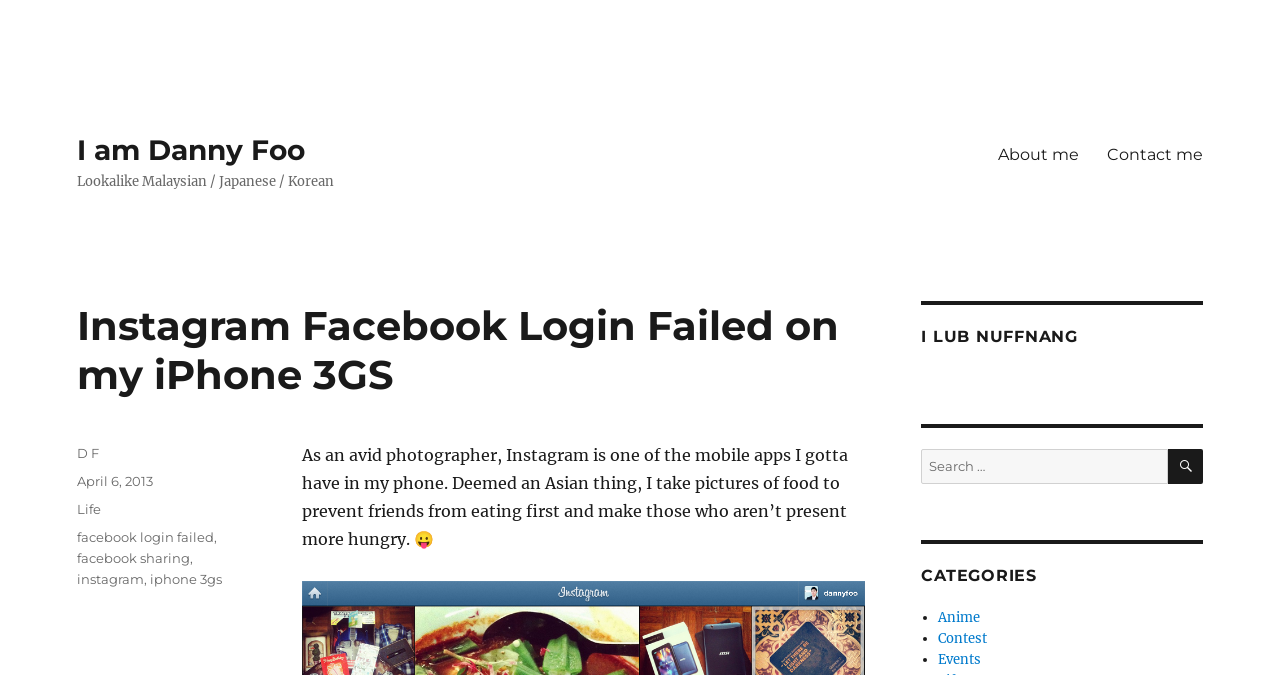Using the provided element description, identify the bounding box coordinates as (top-left x, top-left y, bottom-right x, bottom-right y). Ensure all values are between 0 and 1. Description: I am Danny Foo

[0.06, 0.197, 0.238, 0.247]